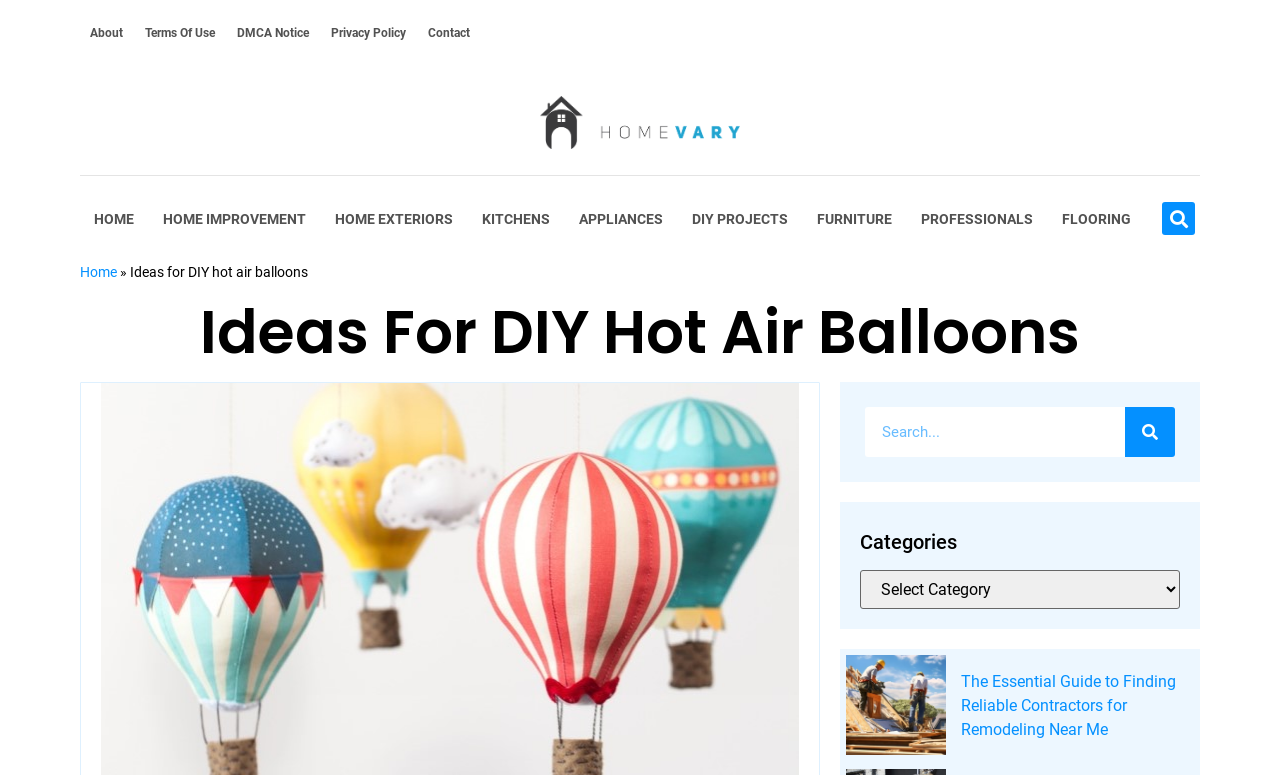Using floating point numbers between 0 and 1, provide the bounding box coordinates in the format (top-left x, top-left y, bottom-right x, bottom-right y). Locate the UI element described here: Play Totemancer on Telegram

None